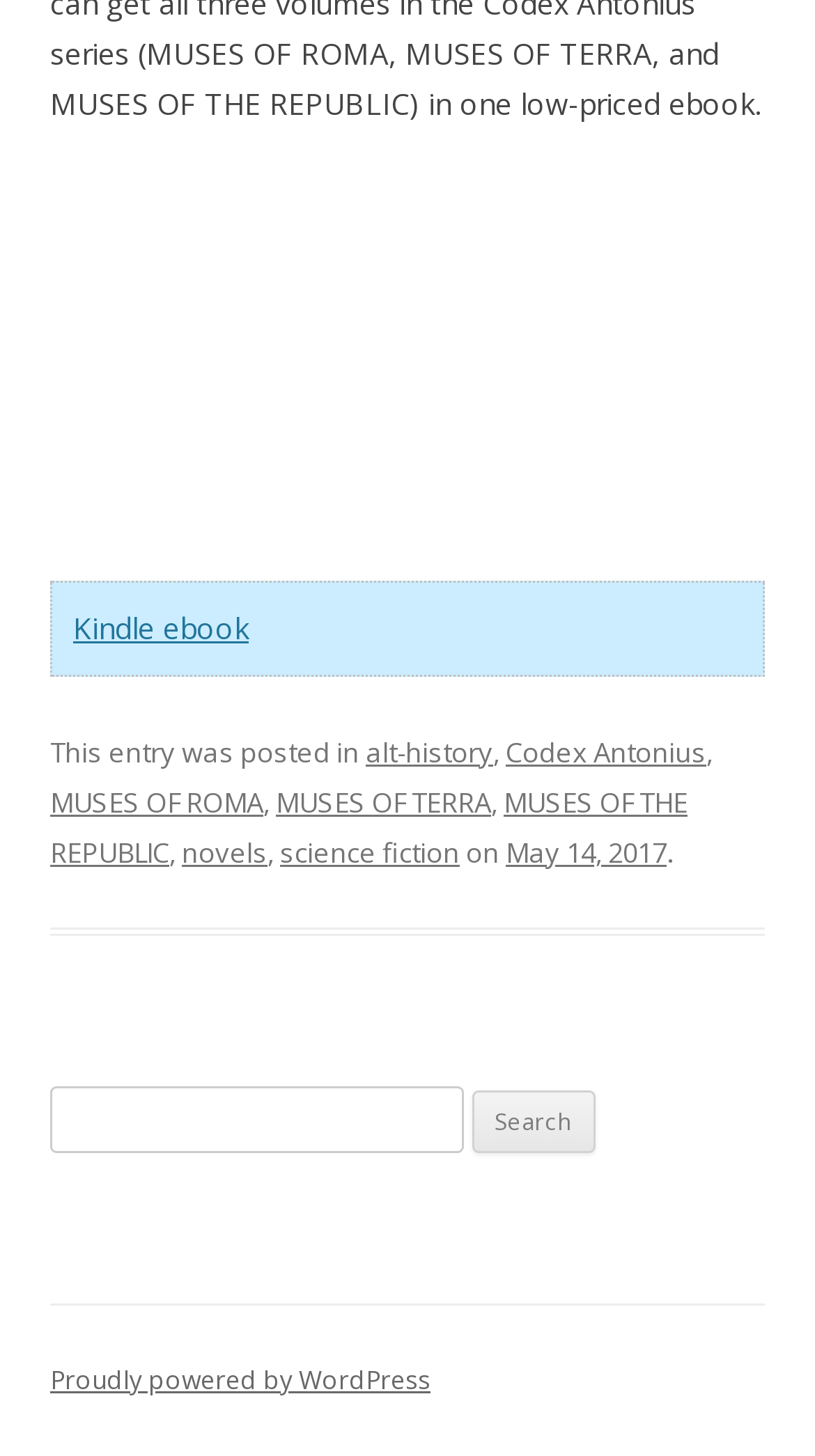Using the format (top-left x, top-left y, bottom-right x, bottom-right y), provide the bounding box coordinates for the described UI element. All values should be floating point numbers between 0 and 1: alt-history

[0.449, 0.504, 0.605, 0.53]